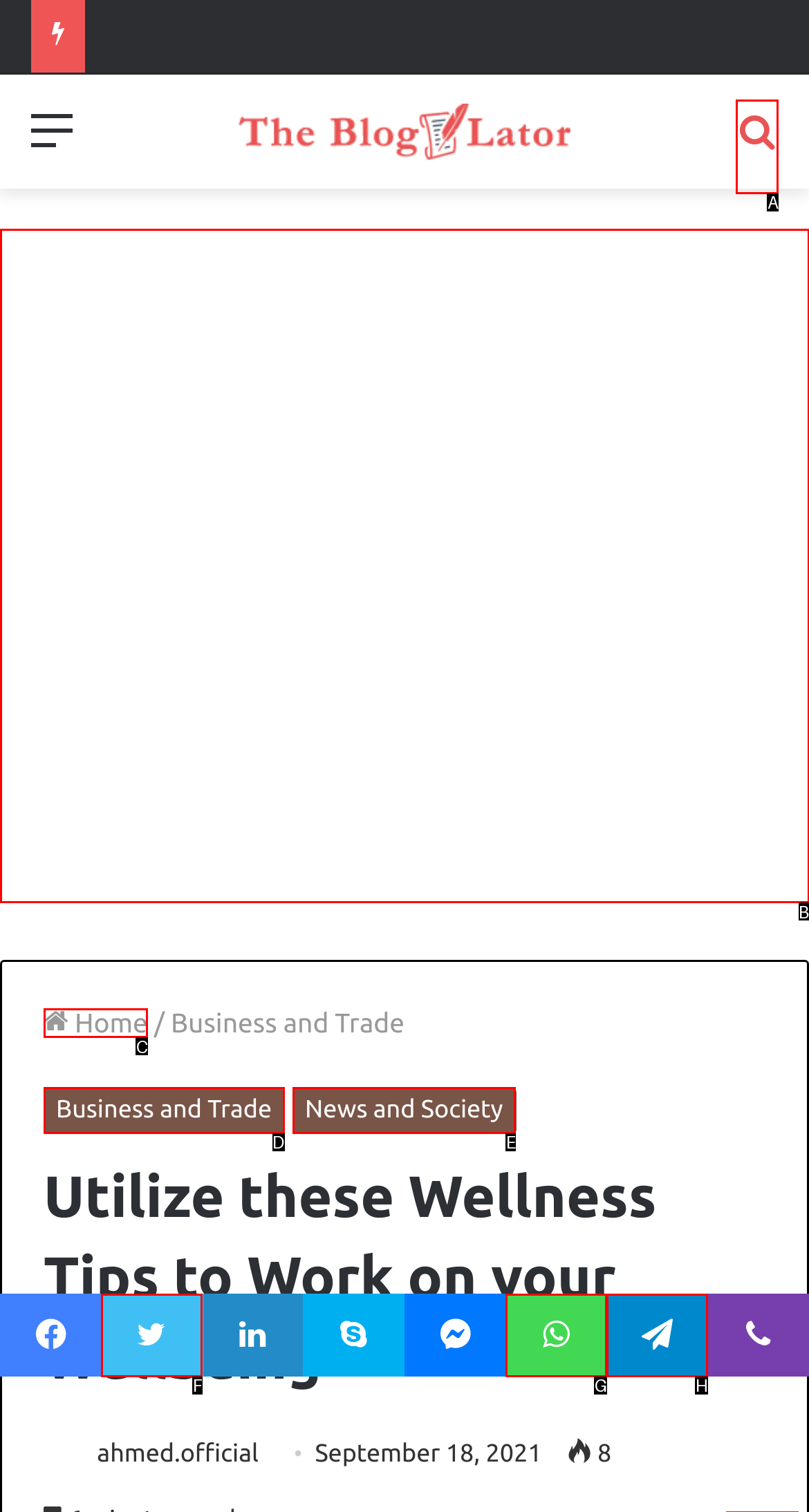Identify which lettered option completes the task: Search for something. Provide the letter of the correct choice.

A